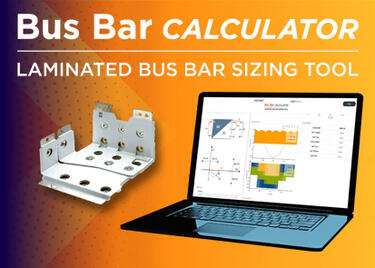Consider the image and give a detailed and elaborate answer to the question: 
What is the background color of the graphic?

The background color of the graphic can be identified as a gradient orange, which is mentioned in the caption. The caption describes the background as a 'gradient orange background', which creates an eye-catching contrast with the bold text overlay.